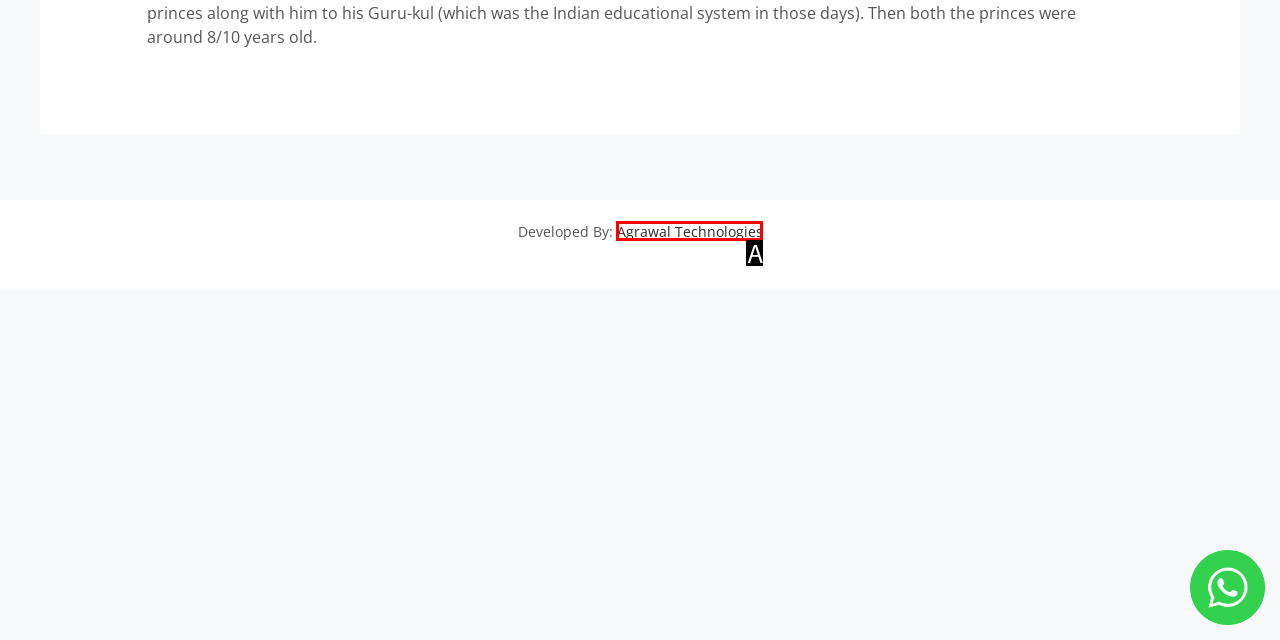Determine which option matches the element description: Agrawal Technologies
Answer using the letter of the correct option.

A